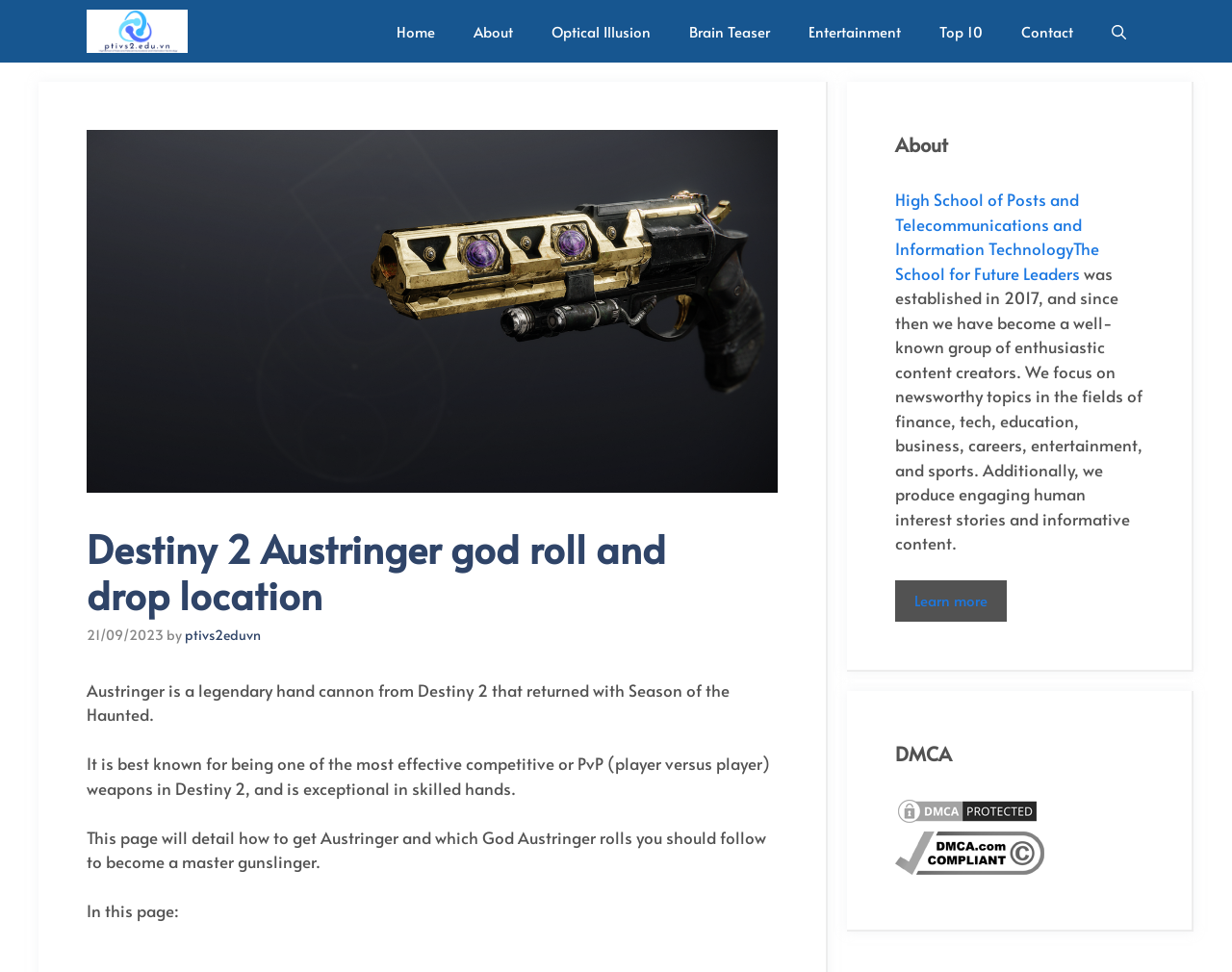Please locate the bounding box coordinates of the element that should be clicked to complete the given instruction: "View the DMCA.com Protection Status".

[0.727, 0.83, 0.844, 0.854]